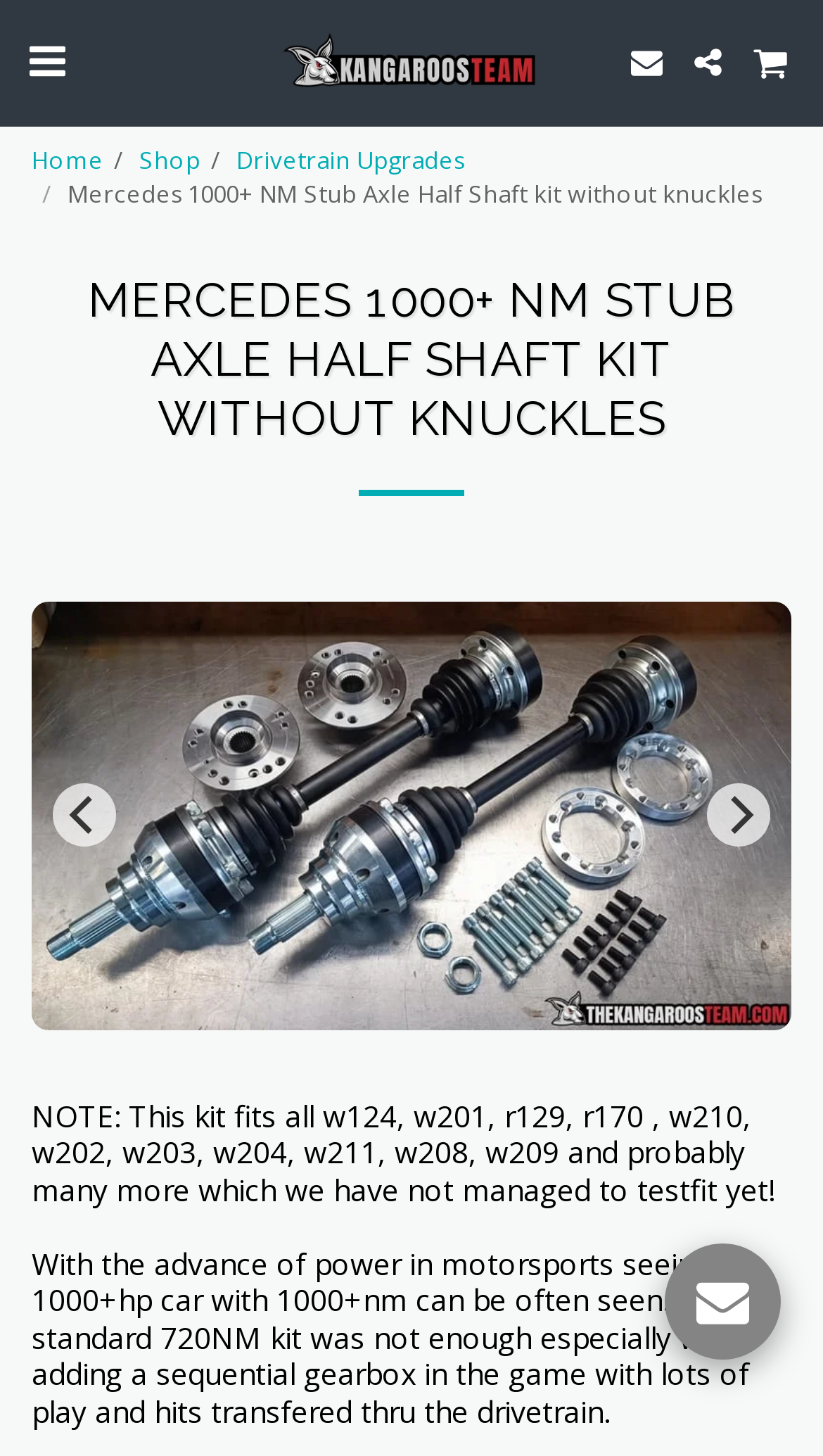Please find the bounding box coordinates (top-left x, top-left y, bottom-right x, bottom-right y) in the screenshot for the UI element described as follows: Drivetrain Upgrades

[0.287, 0.099, 0.564, 0.12]